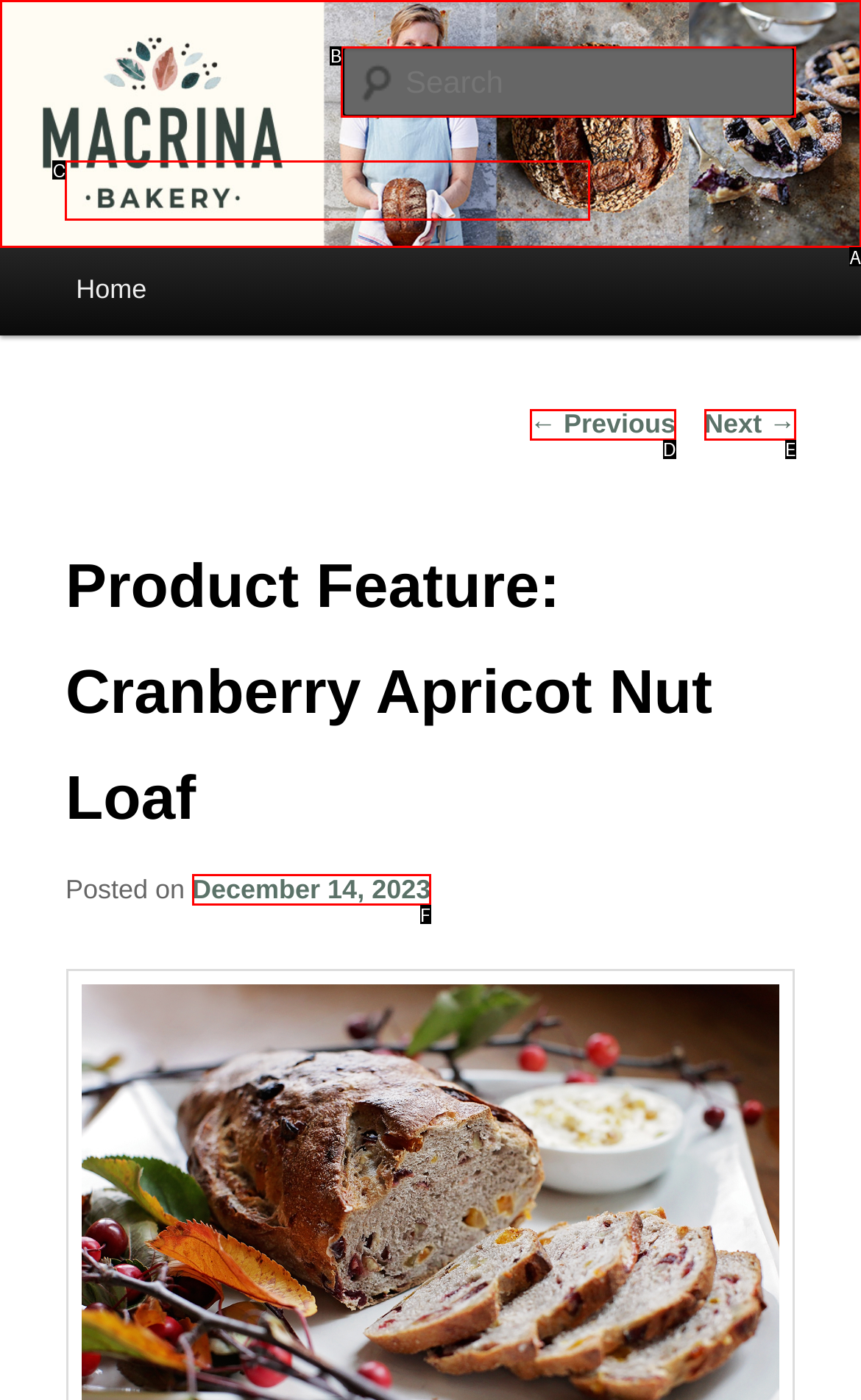Given the description: Productly, determine the corresponding lettered UI element.
Answer with the letter of the selected option.

None